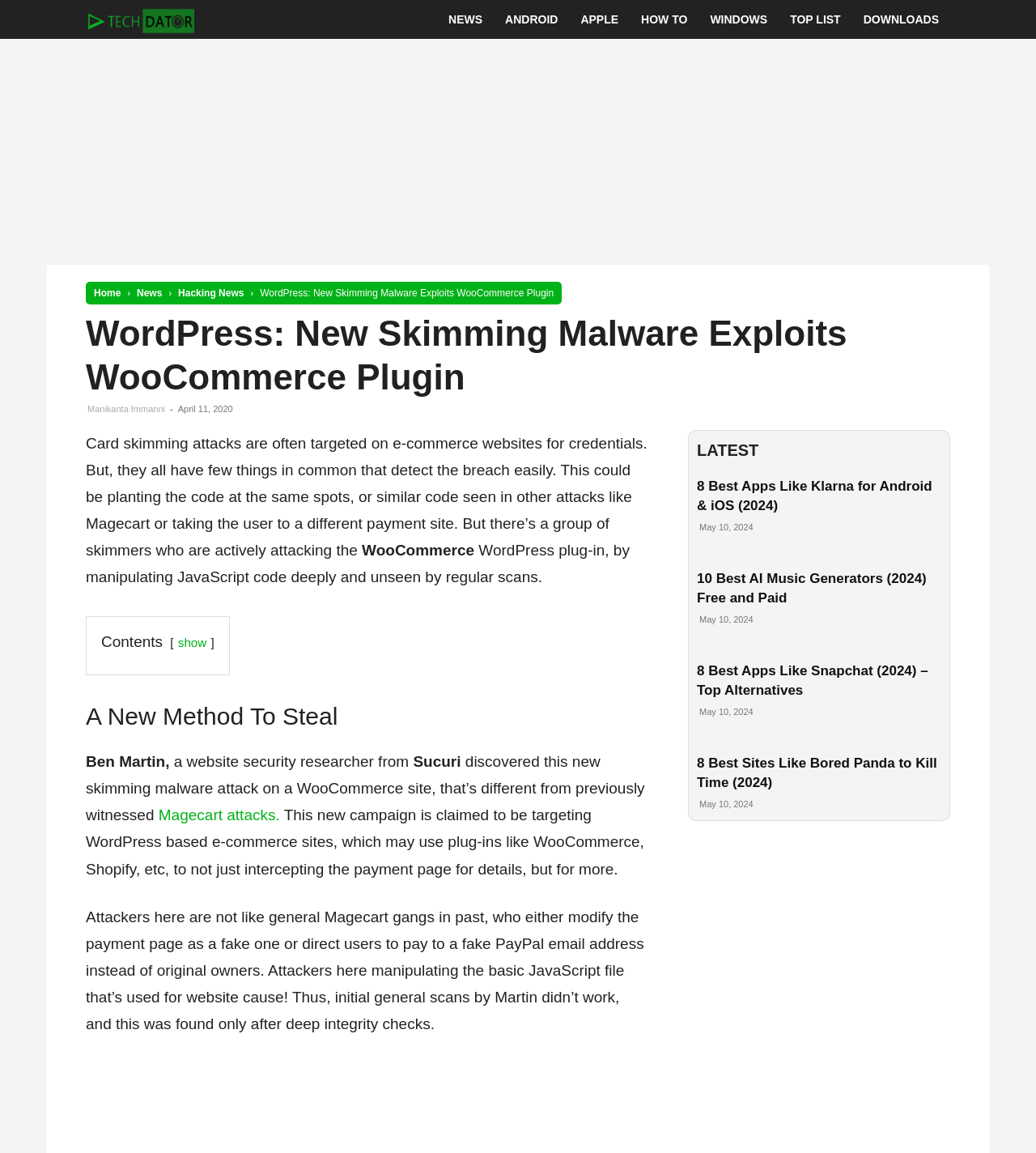What is the name of the website security researcher's company?
Using the image as a reference, answer the question in detail.

According to the webpage, Ben Martin, the website security researcher who discovered the new skimming malware attack, is from Sucuri.